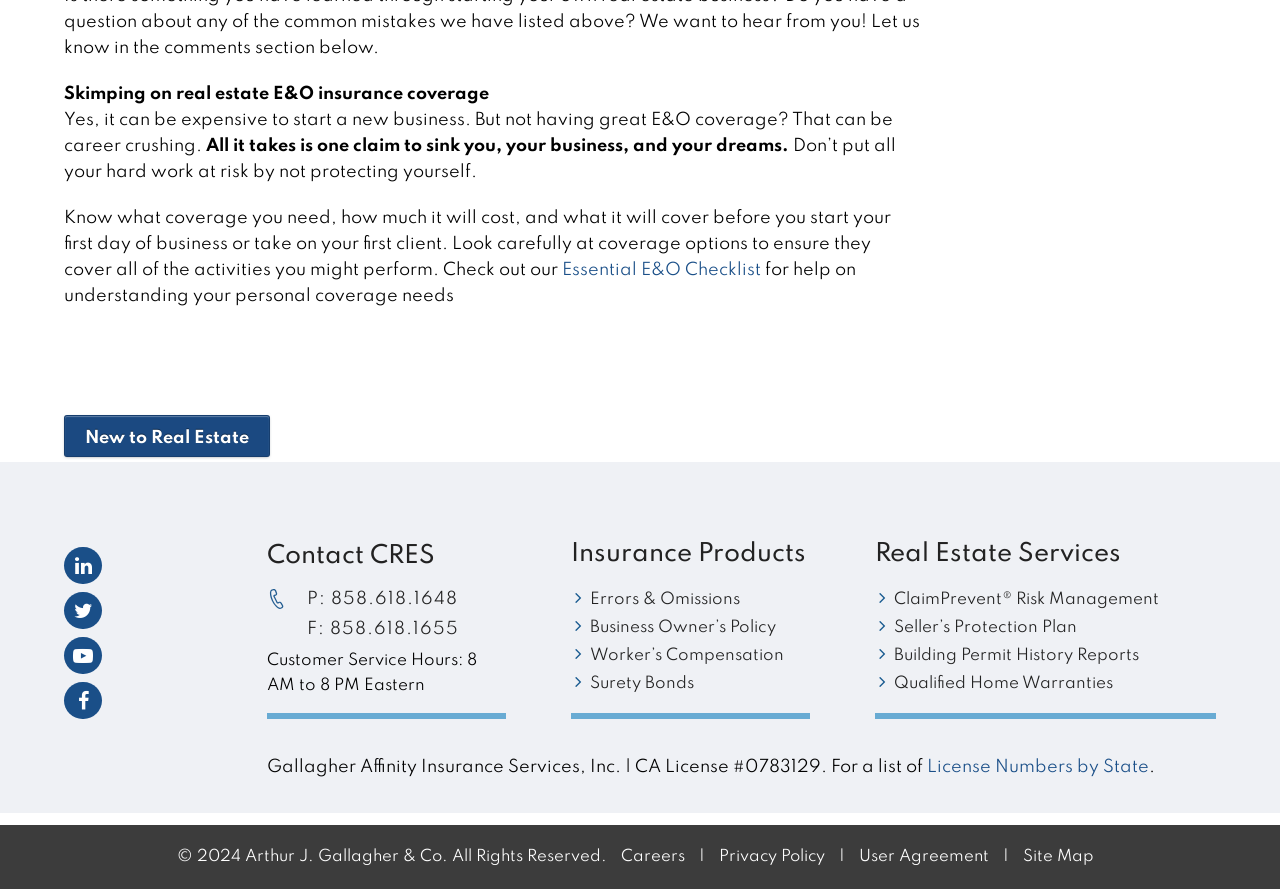Please give a succinct answer using a single word or phrase:
What is the phone number for customer service?

858.618.1648